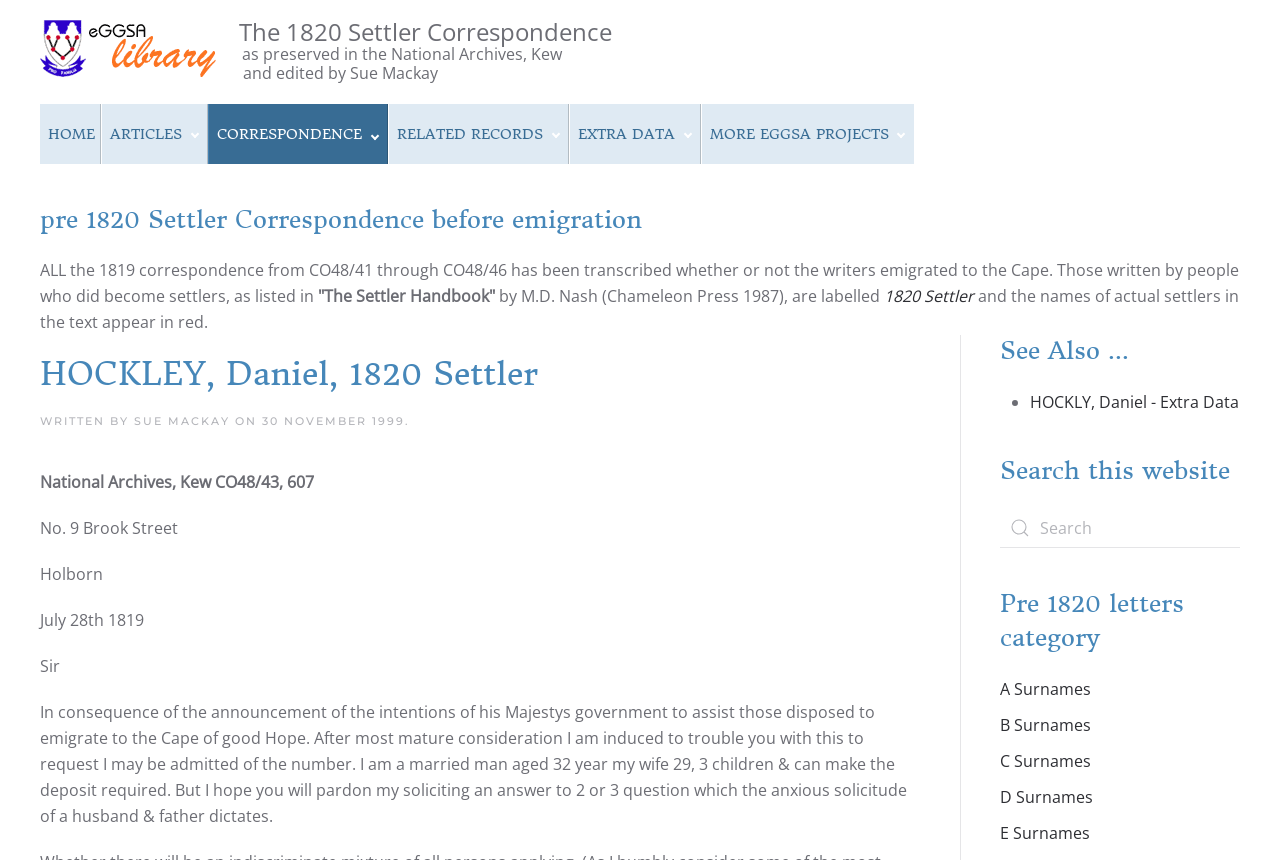Could you determine the bounding box coordinates of the clickable element to complete the instruction: "Click on Skip to main content"? Provide the coordinates as four float numbers between 0 and 1, i.e., [left, top, right, bottom].

[0.027, 0.042, 0.149, 0.067]